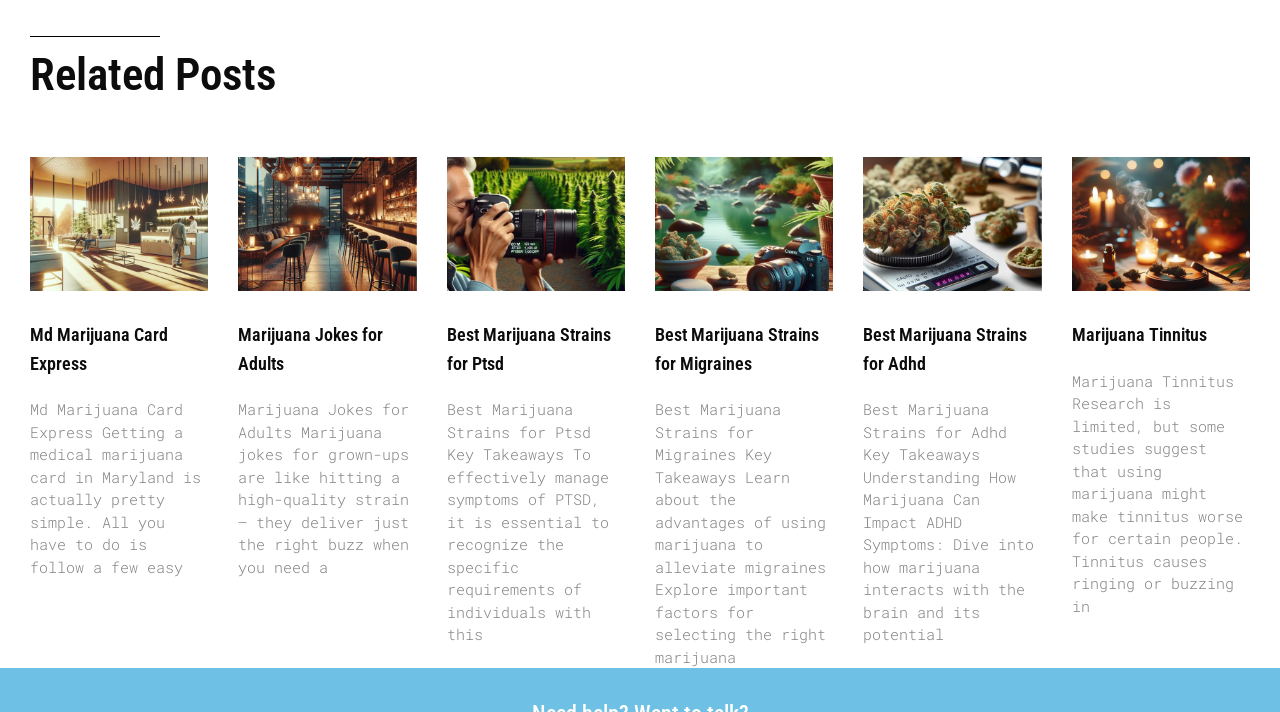Provide the bounding box coordinates of the section that needs to be clicked to accomplish the following instruction: "Click on the 'Md Marijuana Card Express' link."

[0.023, 0.455, 0.131, 0.525]